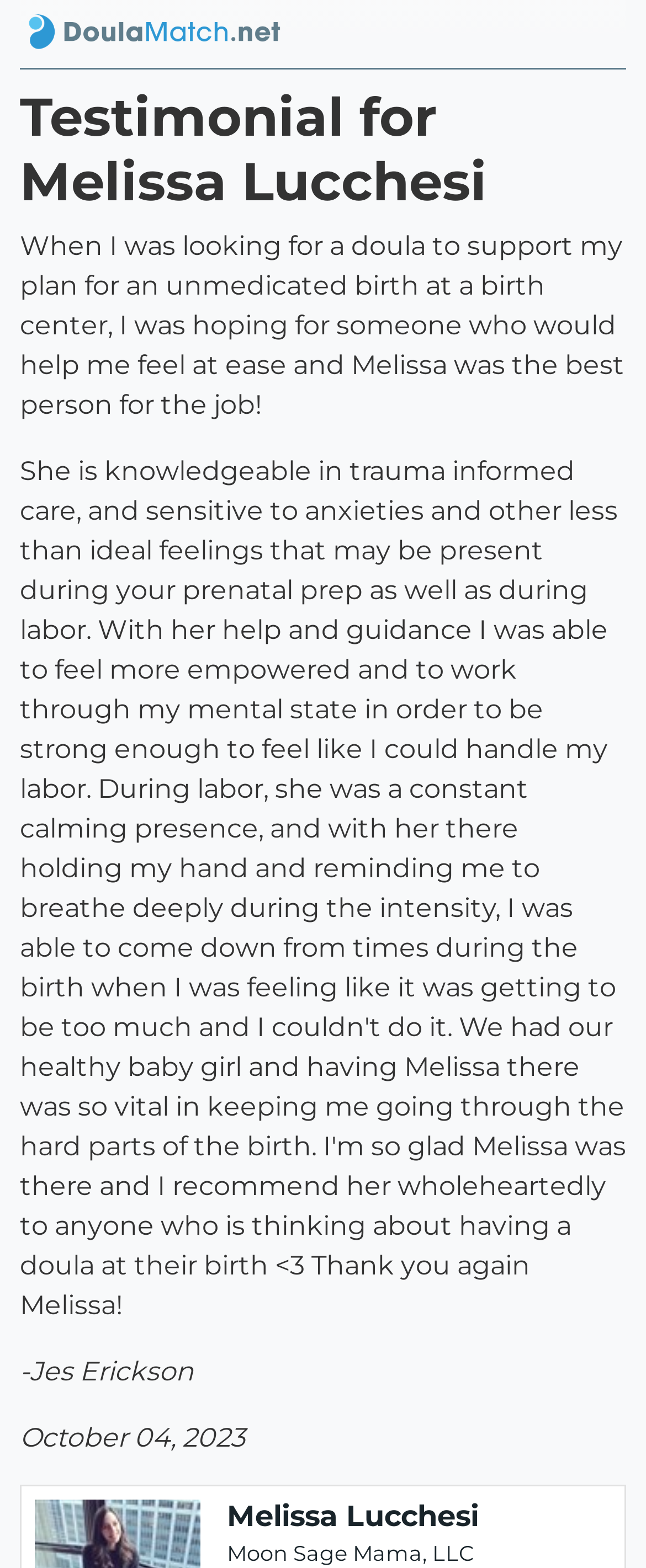Illustrate the webpage's structure and main components comprehensively.

The webpage features a testimonial from Jes Erickson for doula services provided by Melissa Lucchesi. At the top left corner, there is a link to DoulaMatch.net, accompanied by a small image. Below this, a heading displays the title "Testimonial for Melissa Lucchesi". 

The main content of the testimonial is a paragraph of text that describes Jes Erickson's positive experience with Melissa Lucchesi as a doula. This text is positioned below the heading and takes up a significant portion of the page. 

At the bottom left of the page, there is a smaller text block with the name "Jes Erickson" and a date "October 04, 2023". 

On the lower right side of the page, there is a section dedicated to Melissa Lucchesi, with a heading displaying her name. Below this heading, there is a link to her profile and a text block with her business name, "Moon Sage Mama, LLC".